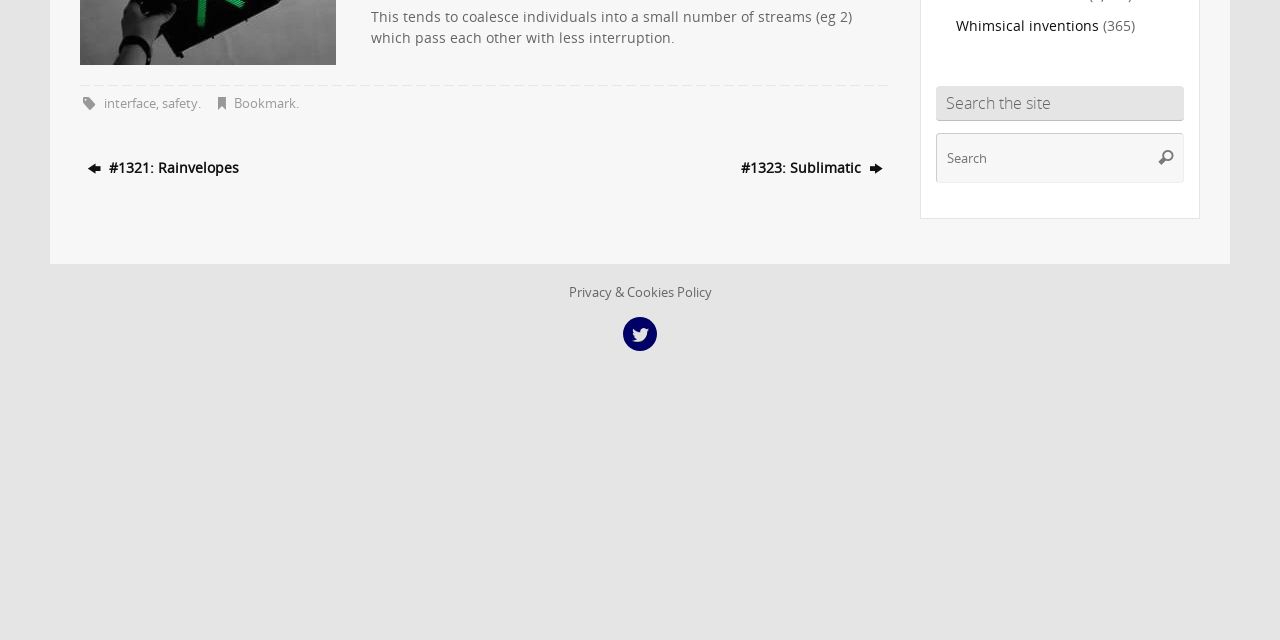Using the webpage screenshot, locate the HTML element that fits the following description and provide its bounding box: "#1321: Rainvelopes".

[0.062, 0.238, 0.36, 0.286]